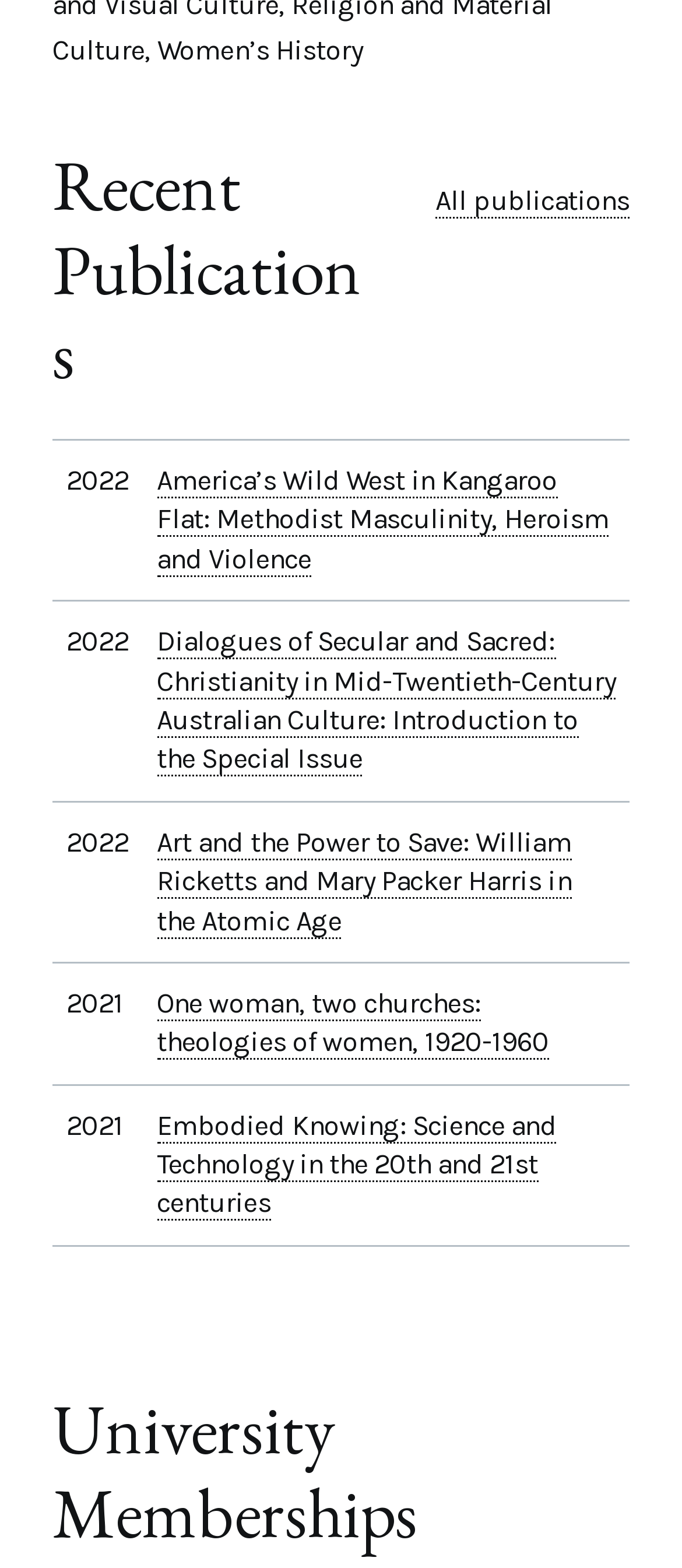What is the section title below the table?
Please analyze the image and answer the question with as much detail as possible.

I looked at the heading element below the table and found the text 'University Memberships'.